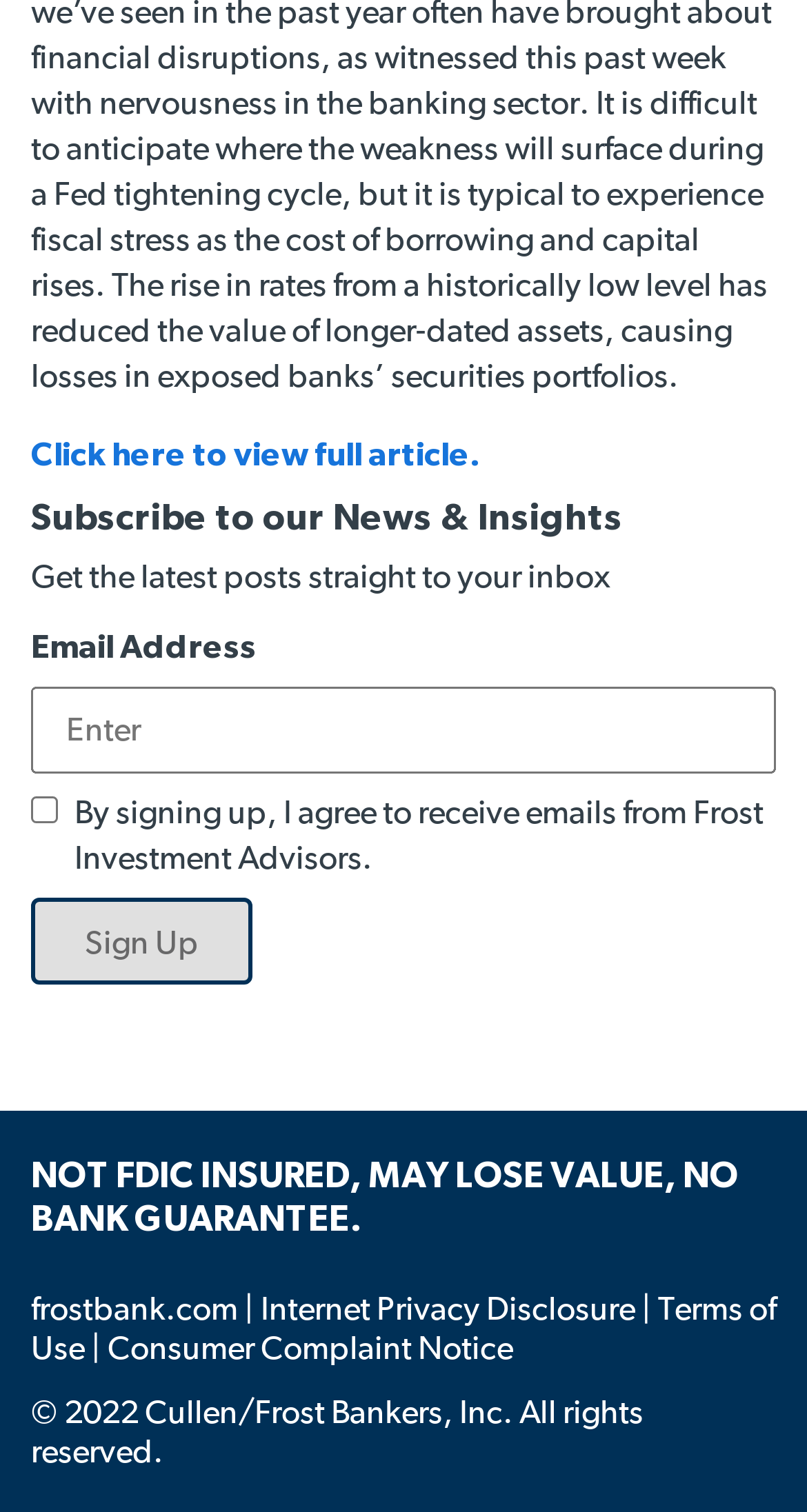Please identify the bounding box coordinates of the clickable region that I should interact with to perform the following instruction: "Enter email address". The coordinates should be expressed as four float numbers between 0 and 1, i.e., [left, top, right, bottom].

[0.038, 0.454, 0.962, 0.511]